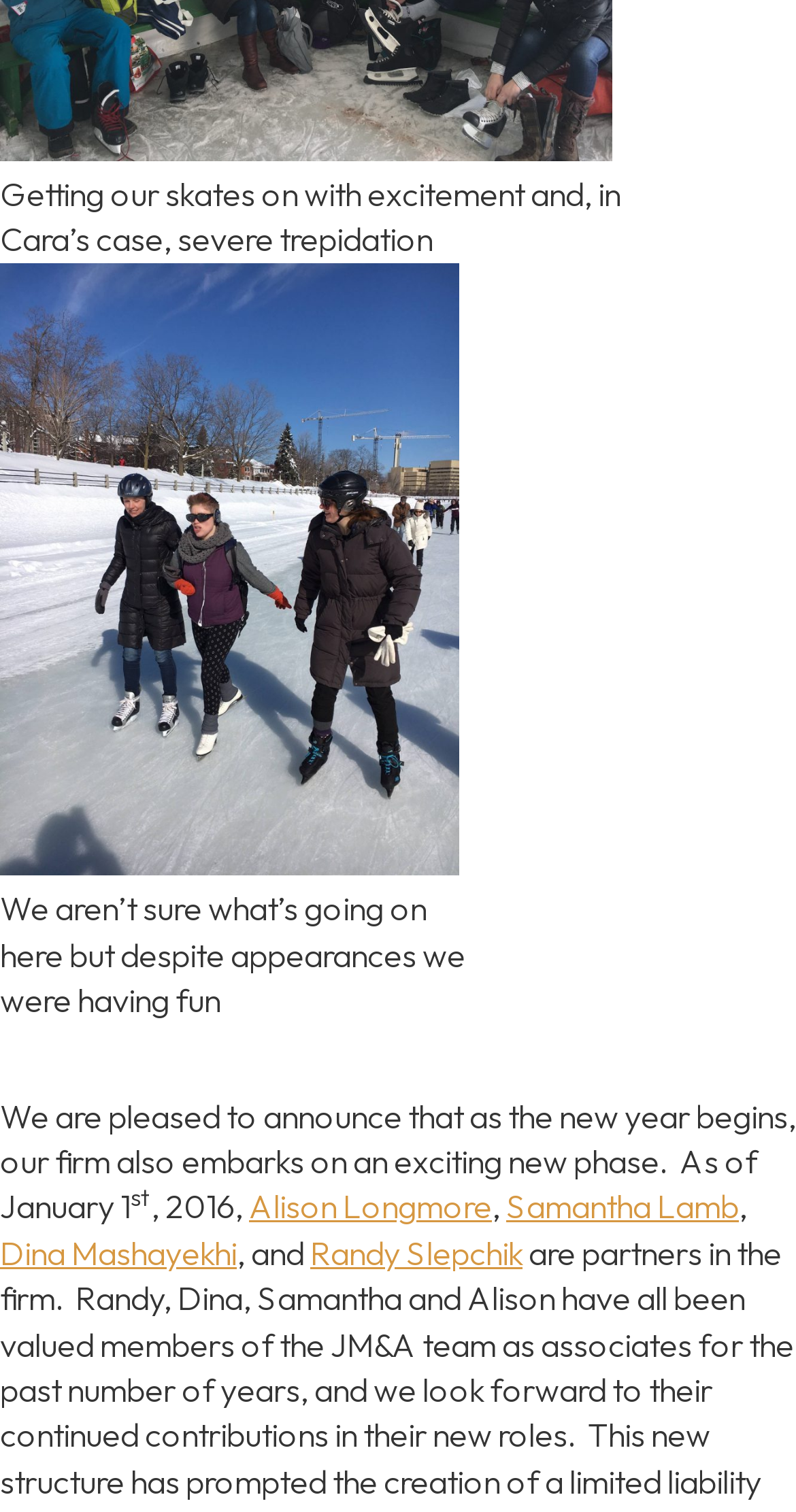Given the element description, predict the bounding box coordinates in the format (top-left x, top-left y, bottom-right x, bottom-right y), using floating point numbers between 0 and 1: Alison Longmore

[0.313, 0.785, 0.618, 0.812]